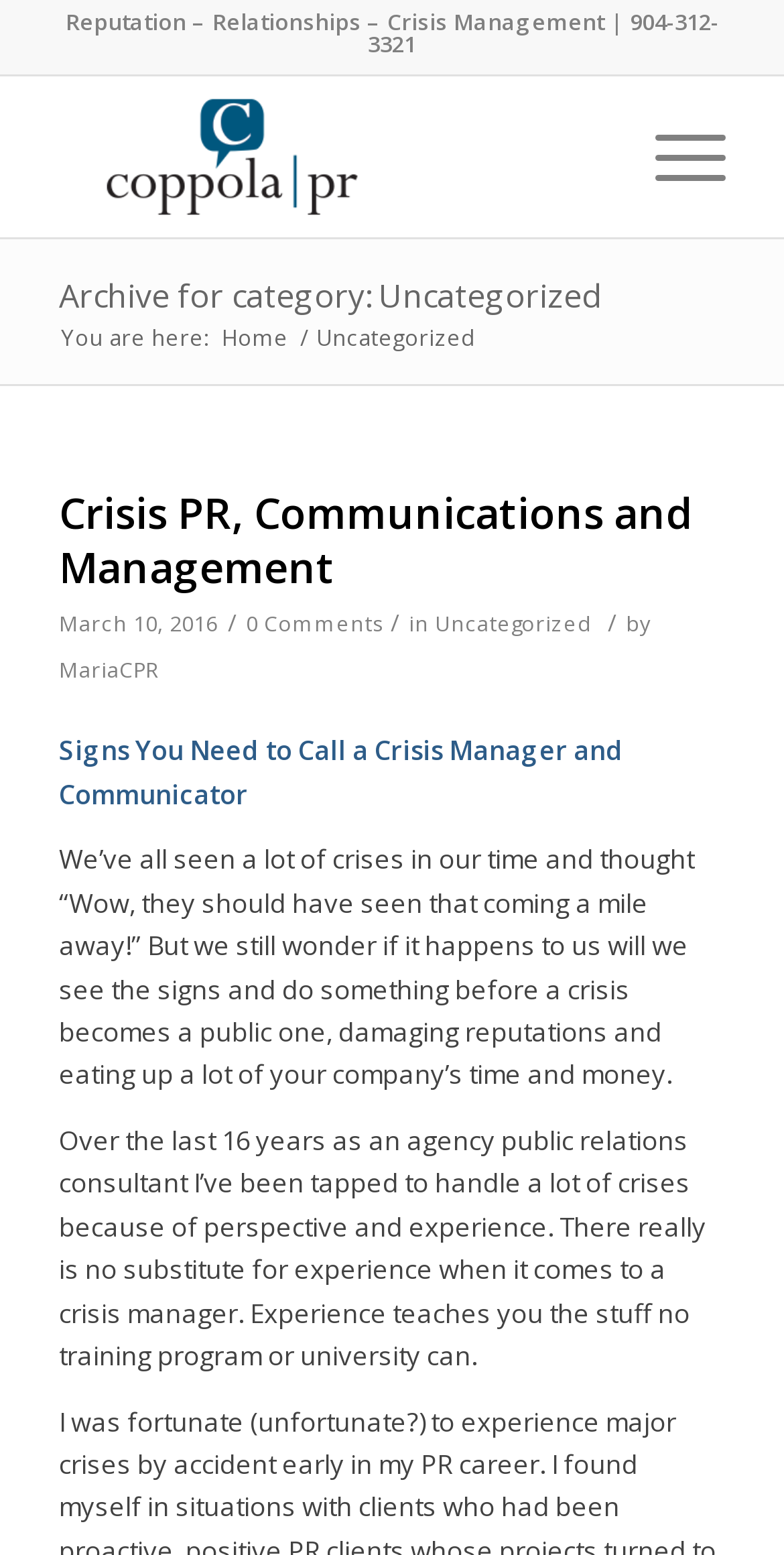Provide a brief response in the form of a single word or phrase:
Who is the author of the current article?

MariaCPR